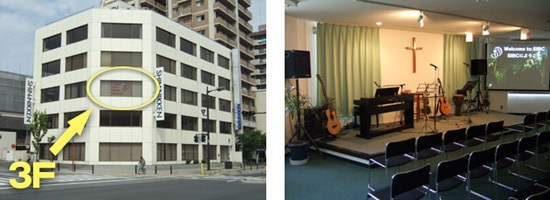Respond to the following question using a concise word or phrase: 
What is on the stage in the worship area?

Wooden piano and microphone stand